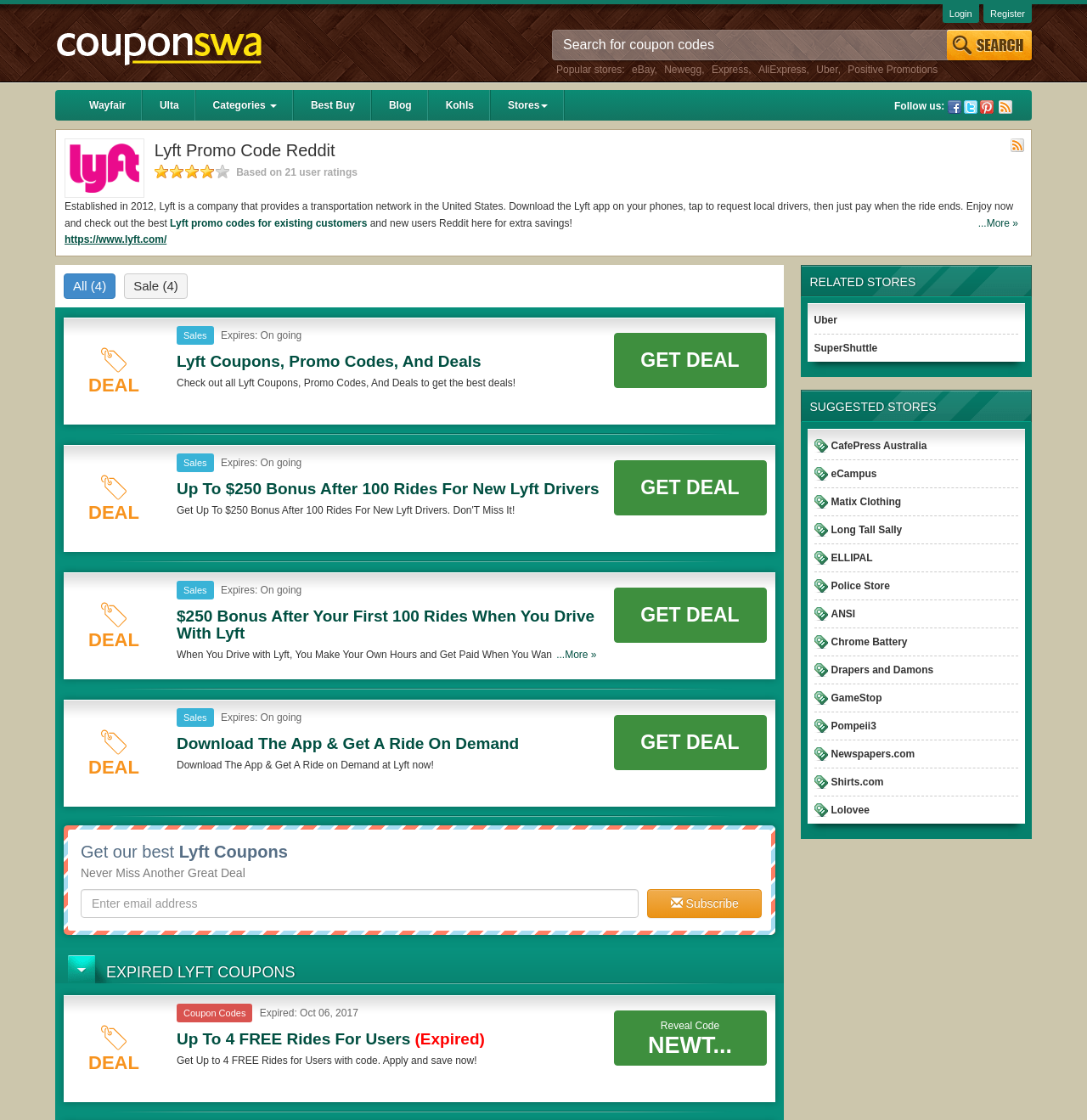What is the company that provides a transportation network?
Please answer the question as detailed as possible.

Based on the webpage content, I found a description about a company that provides a transportation network in the United States, and it is mentioned as 'Lyft'.